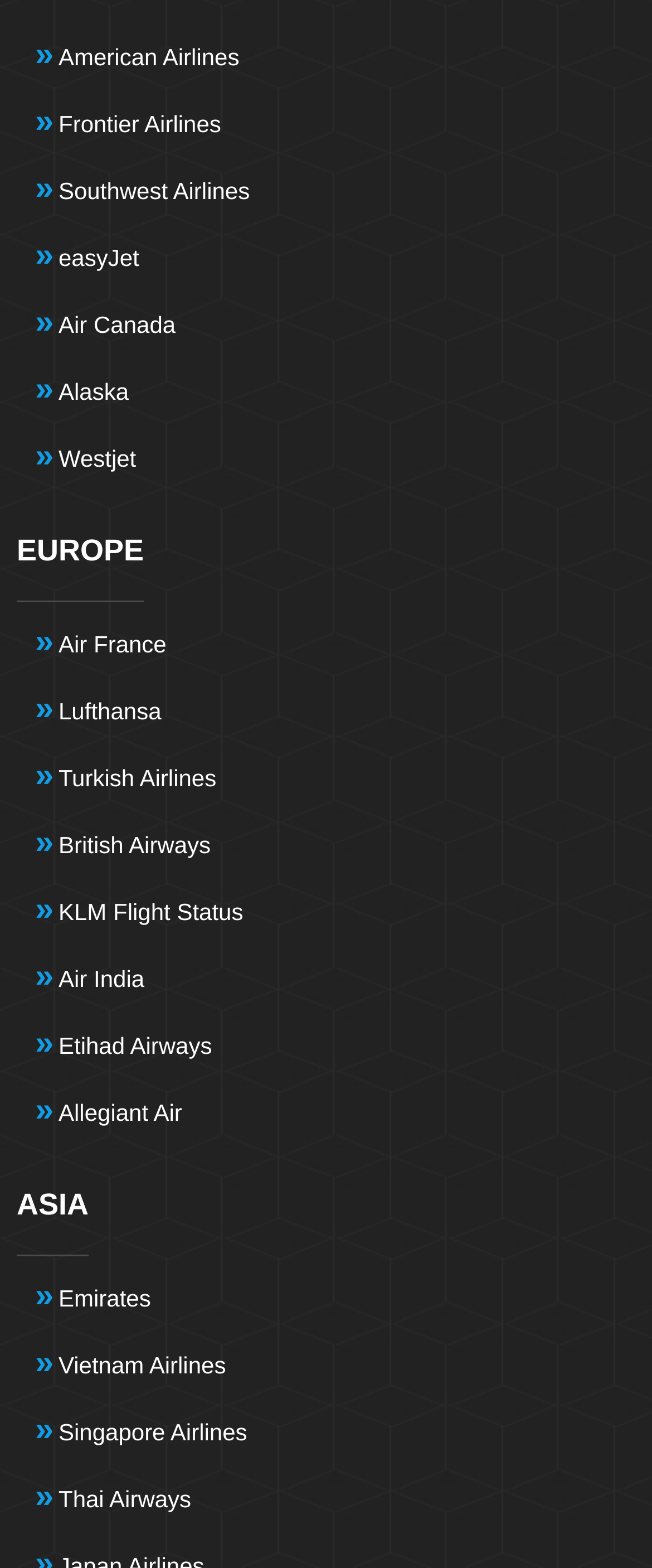Identify the bounding box for the described UI element: "KLM Flight Status".

[0.09, 0.56, 0.373, 0.603]